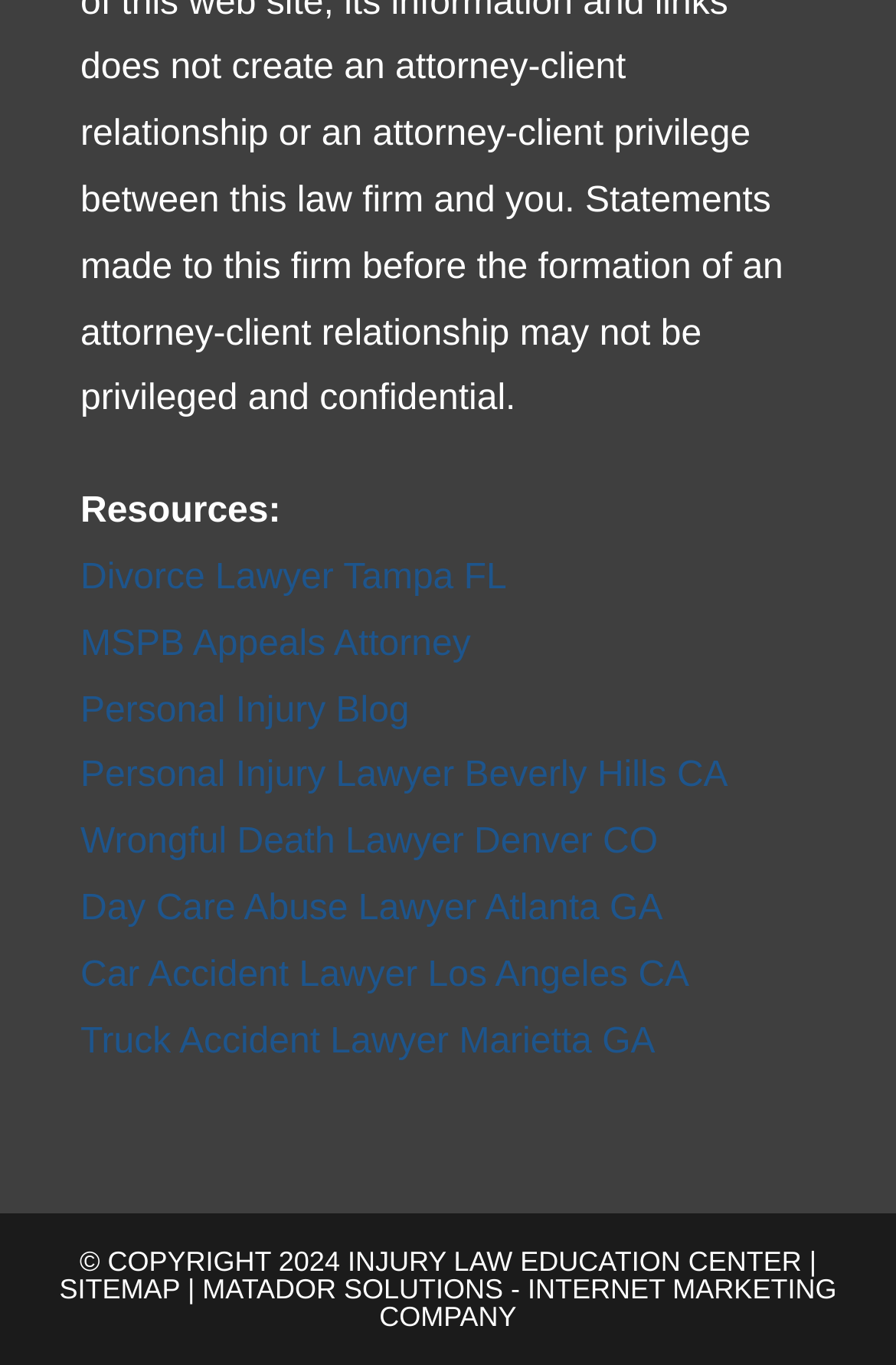Kindly determine the bounding box coordinates of the area that needs to be clicked to fulfill this instruction: "Explore the Wrongful Death Lawyer Denver CO page".

[0.09, 0.603, 0.734, 0.632]